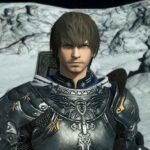Please provide a one-word or phrase answer to the question: 
What is the recent update or feature mentioned in the linked article?

Final Race Option